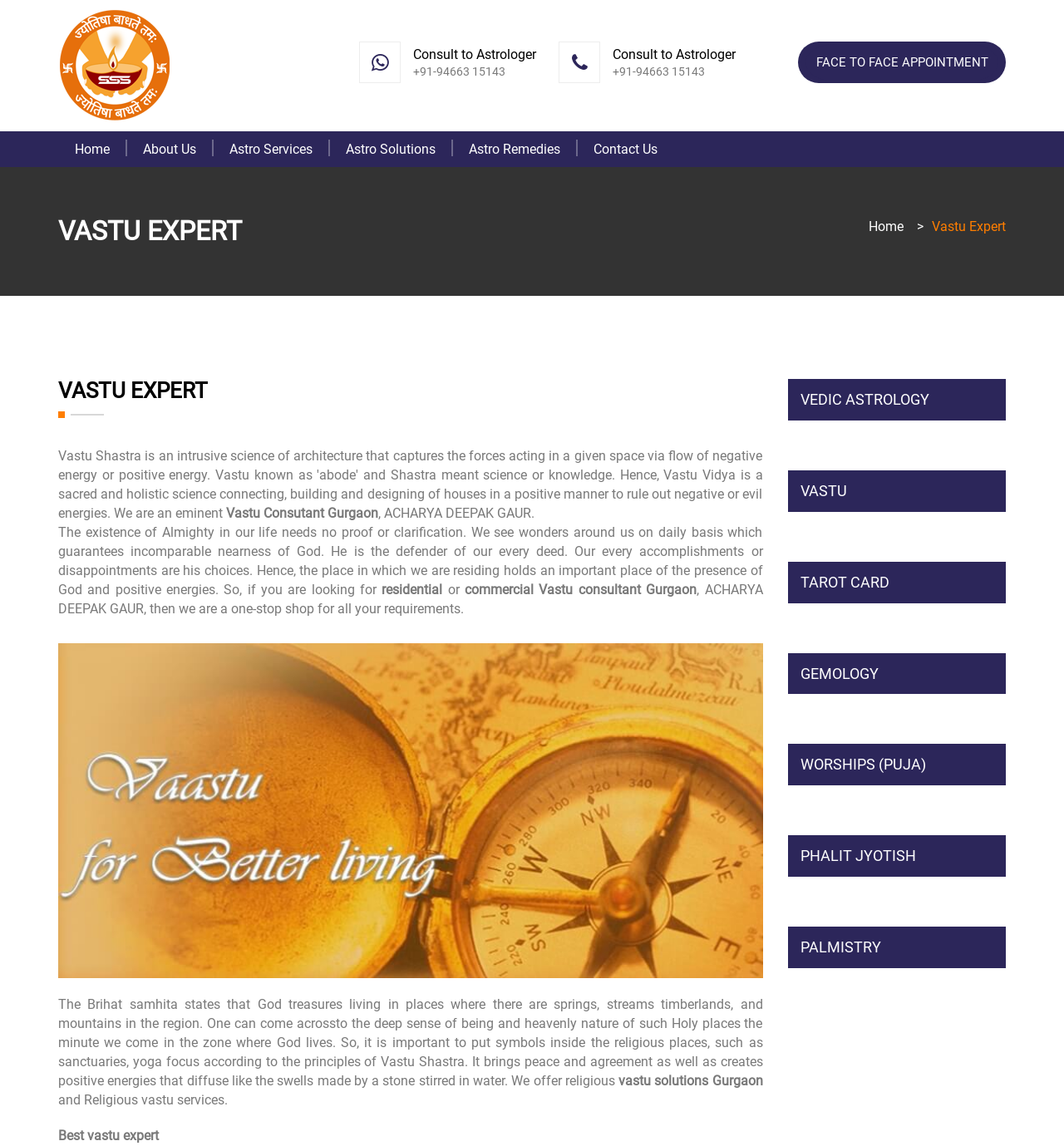Identify the bounding box coordinates for the UI element described as follows: Entries feed. Use the format (top-left x, top-left y, bottom-right x, bottom-right y) and ensure all values are floating point numbers between 0 and 1.

None